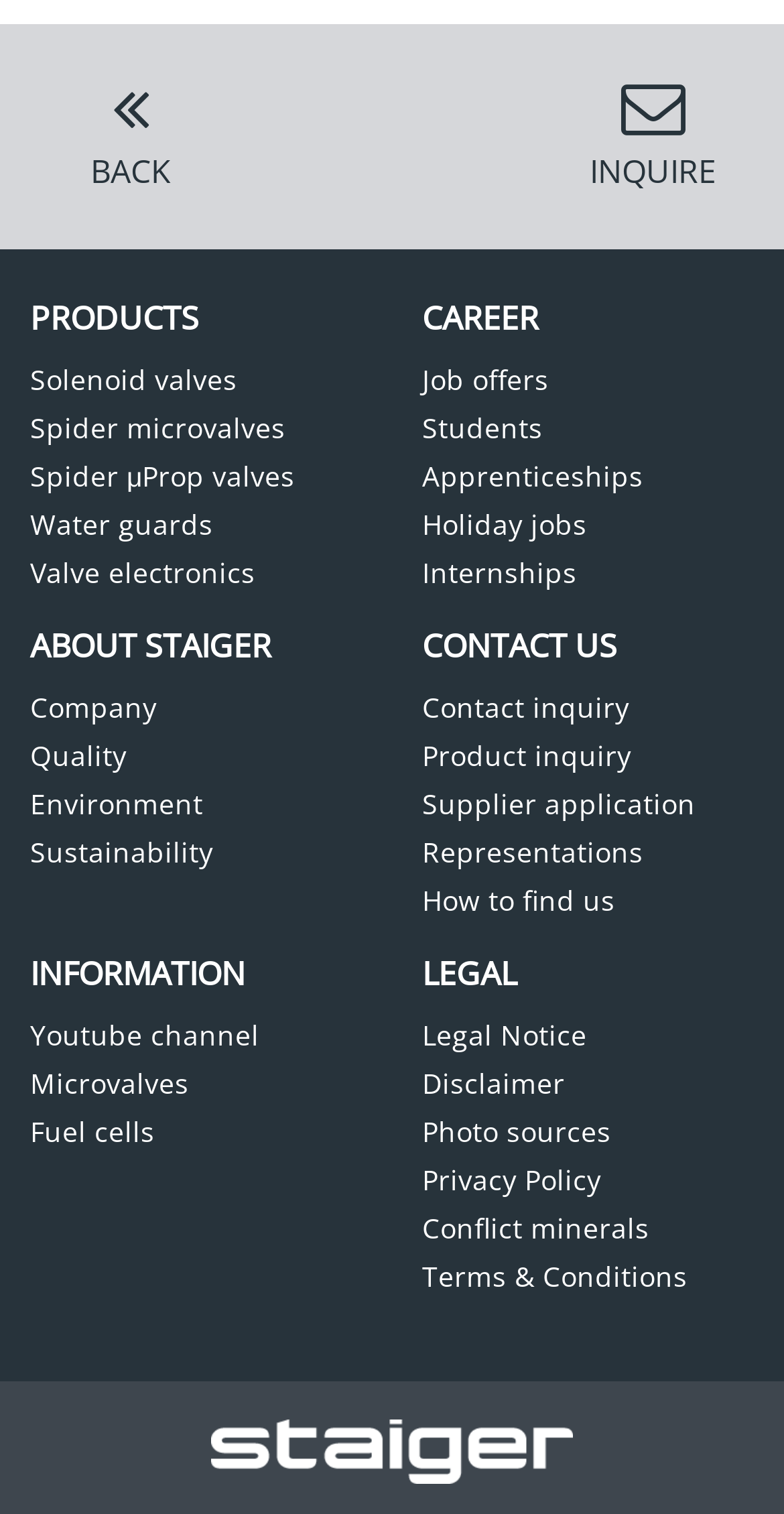Specify the bounding box coordinates of the area to click in order to execute this command: 'View Job offers'. The coordinates should consist of four float numbers ranging from 0 to 1, and should be formatted as [left, top, right, bottom].

[0.538, 0.238, 0.7, 0.263]